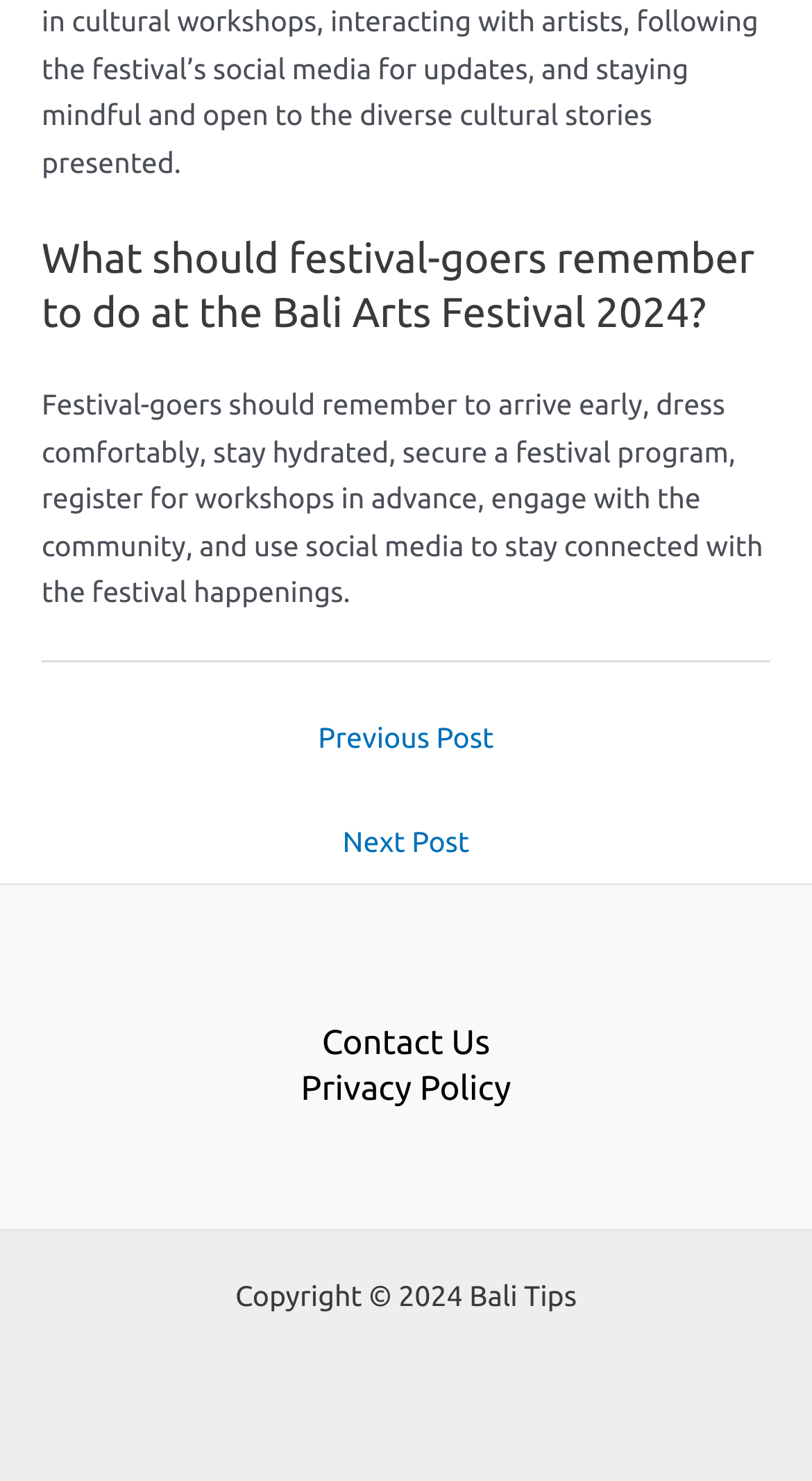Based on the image, give a detailed response to the question: What is the copyright year of Bali Tips?

The copyright information at the bottom of the webpage indicates that the copyright year of Bali Tips is 2024.